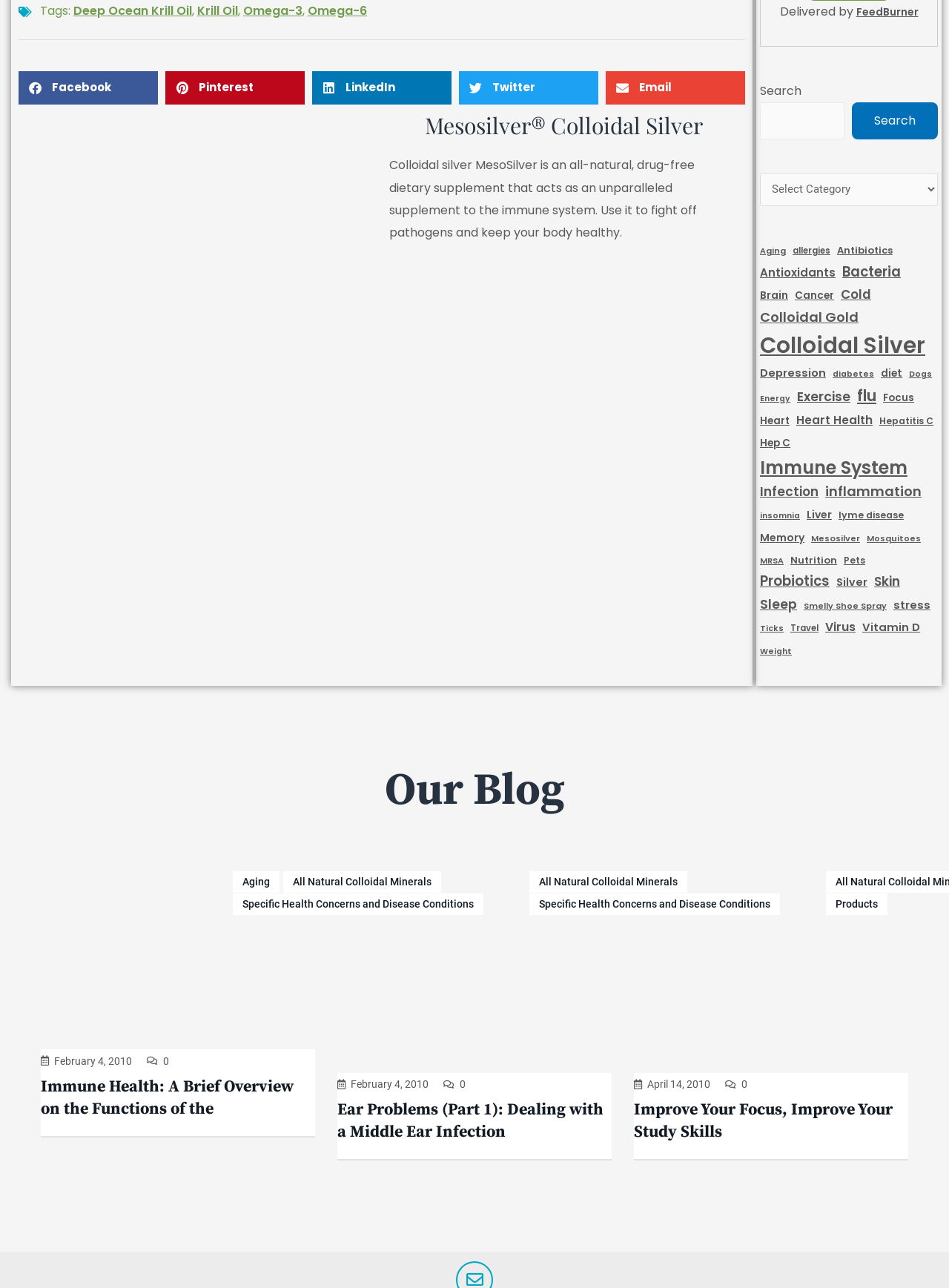How many items are in the 'Colloidal Silver' category?
Based on the visual content, answer with a single word or a brief phrase.

658